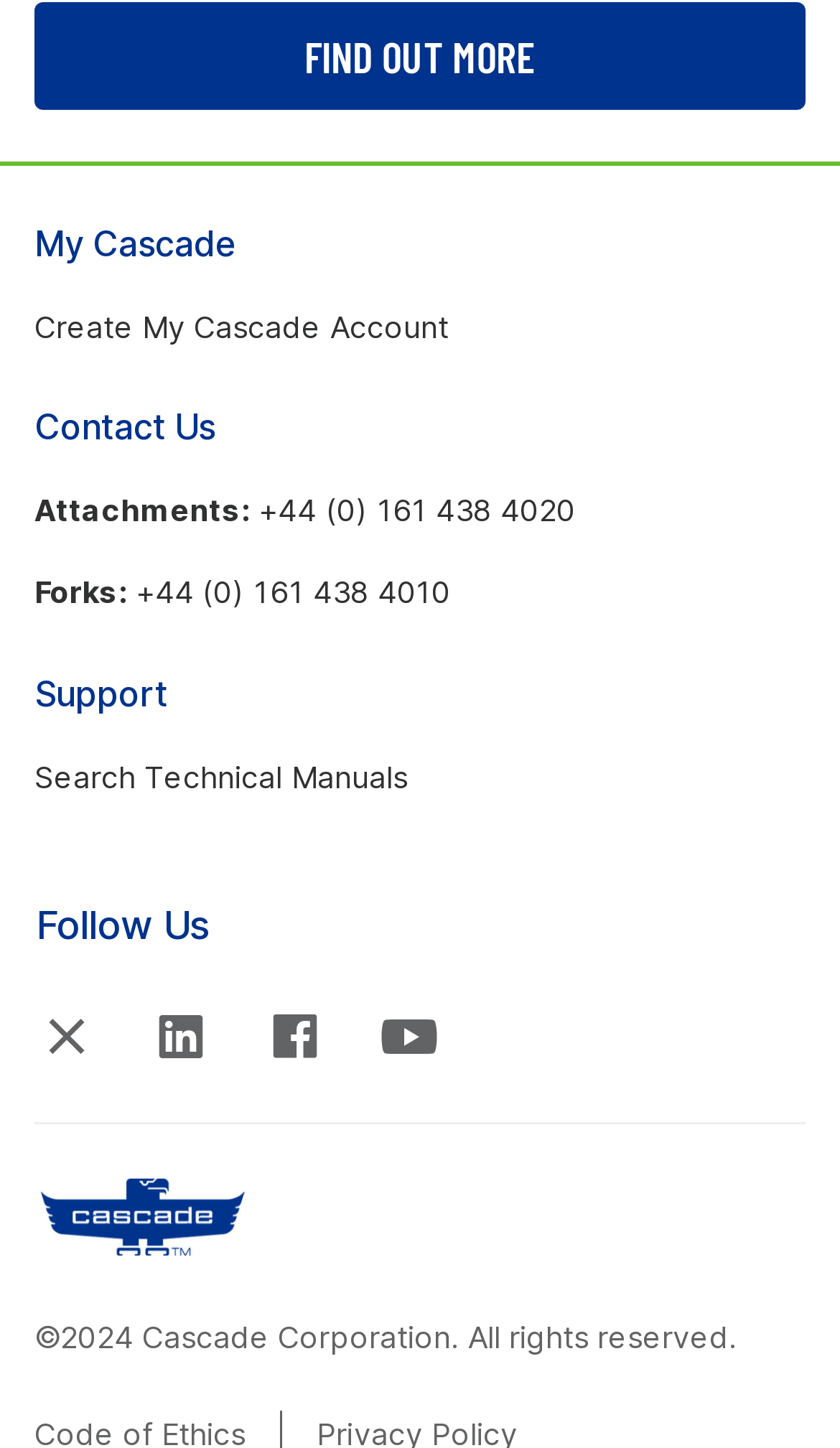What is the name of the account creation link?
Refer to the image and provide a one-word or short phrase answer.

Create My Cascade Account